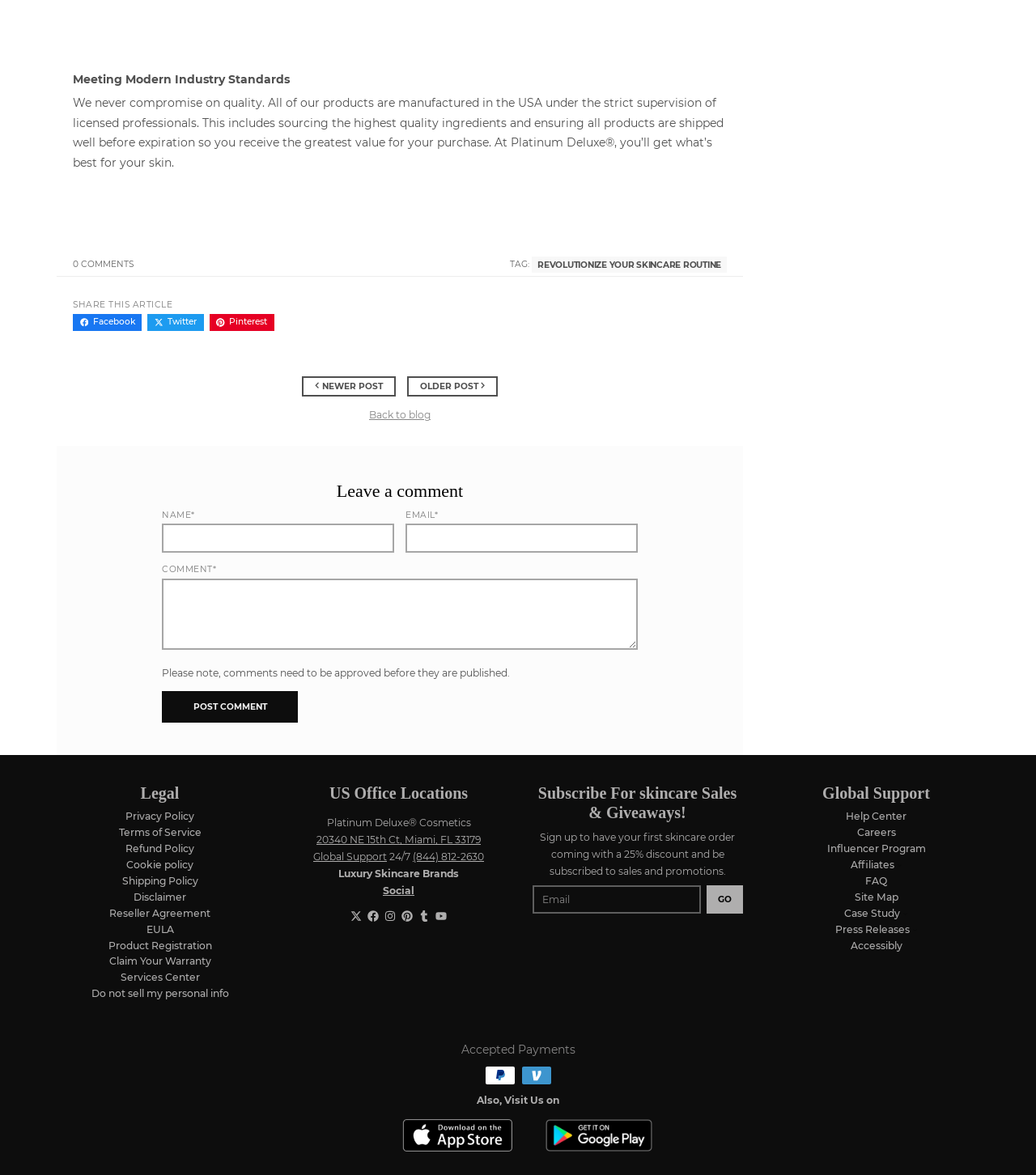How can I contact the company?
Using the image, provide a detailed and thorough answer to the question.

The company's contact information is provided in the 'US Office Locations' section, which includes a phone number '(844) 812-2630' and a link to 'Global Support'.